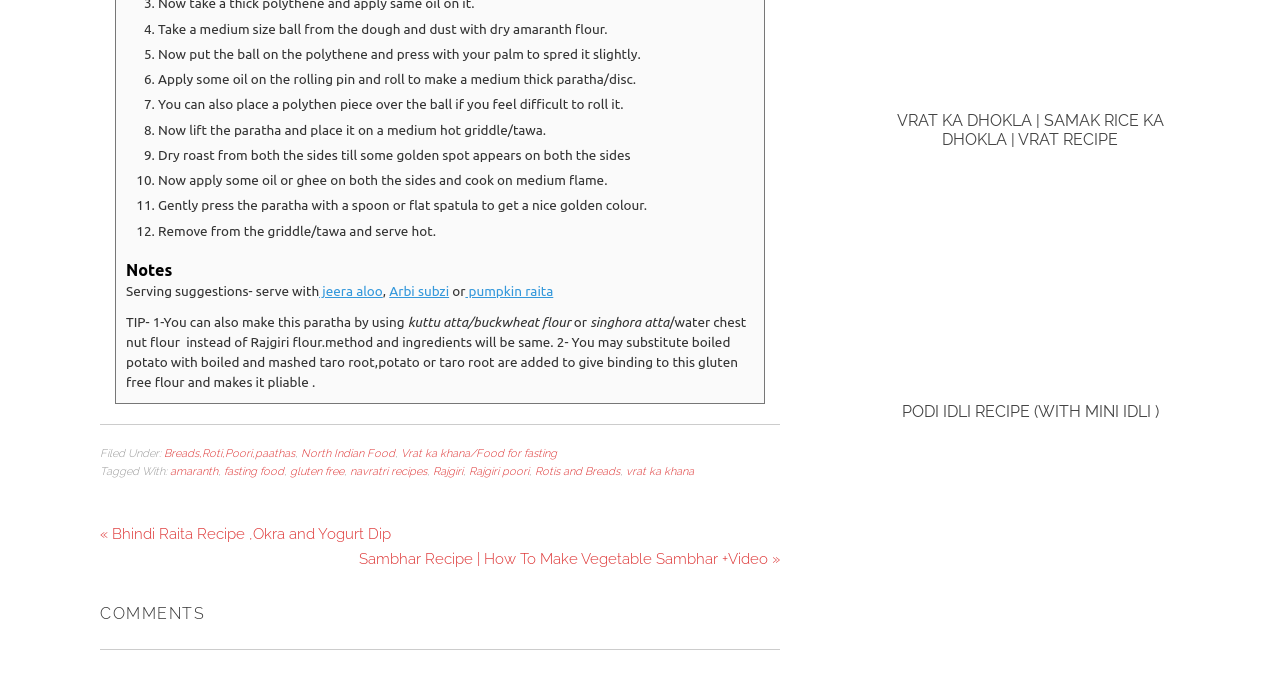Respond to the following question with a brief word or phrase:
What is the recipe being described?

Rajgiri paratha